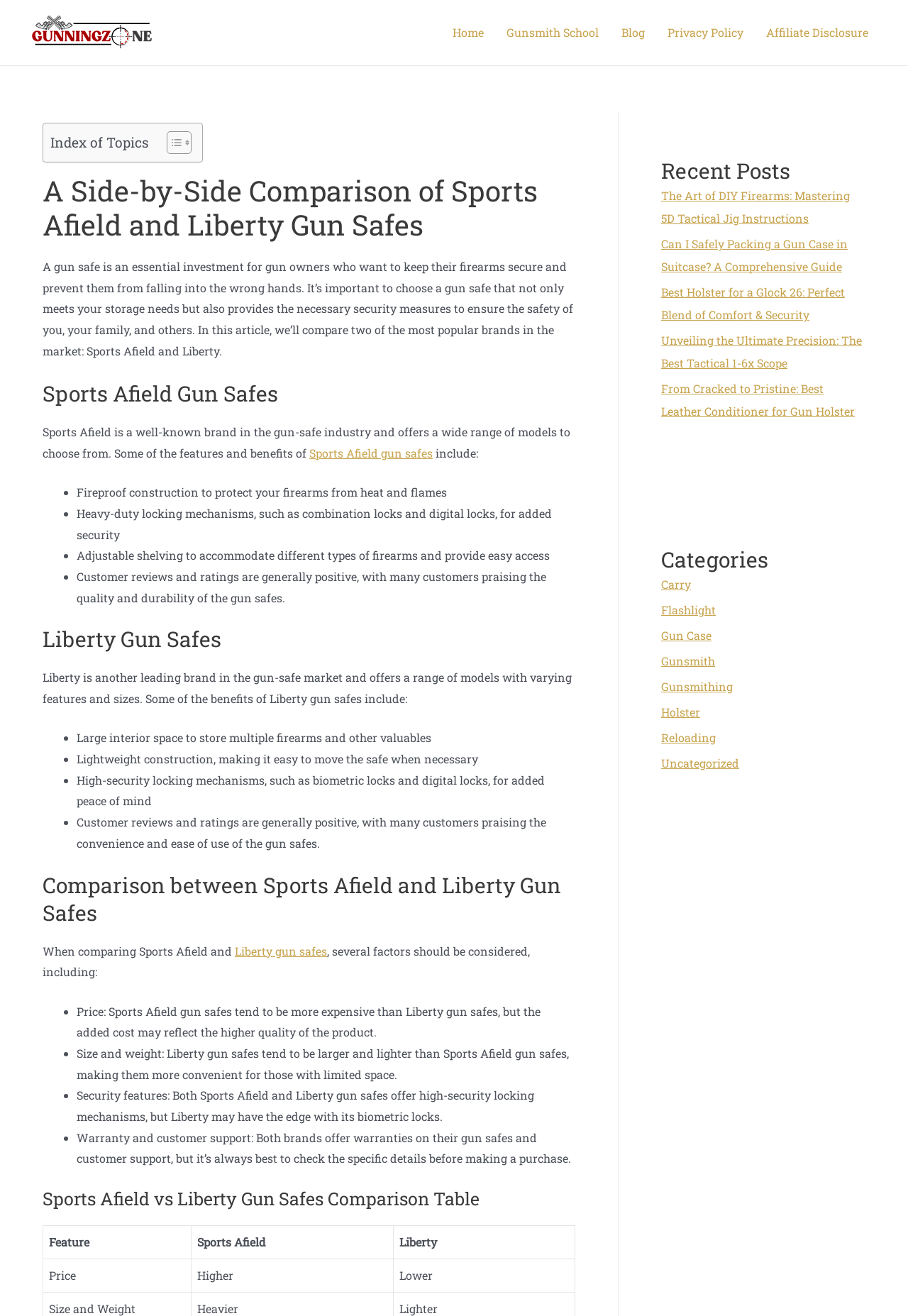Given the element description "Home" in the screenshot, predict the bounding box coordinates of that UI element.

[0.486, 0.006, 0.545, 0.044]